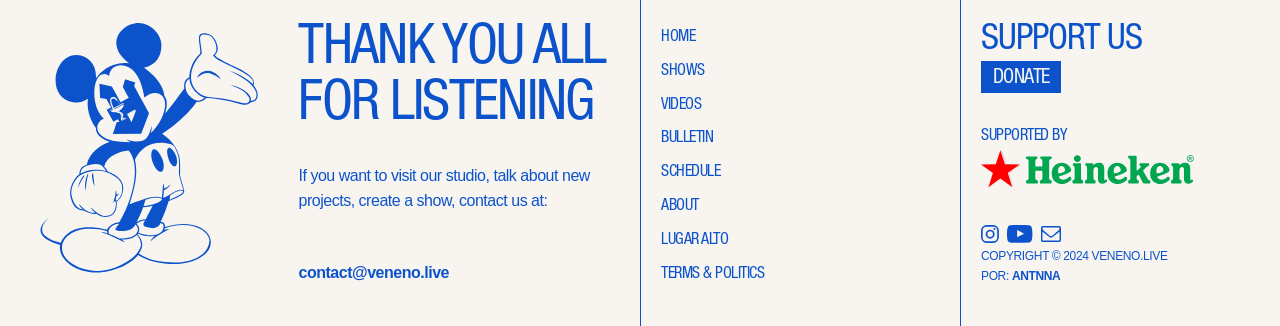Please identify the bounding box coordinates of the clickable element to fulfill the following instruction: "check the schedule". The coordinates should be four float numbers between 0 and 1, i.e., [left, top, right, bottom].

[0.516, 0.429, 0.563, 0.478]